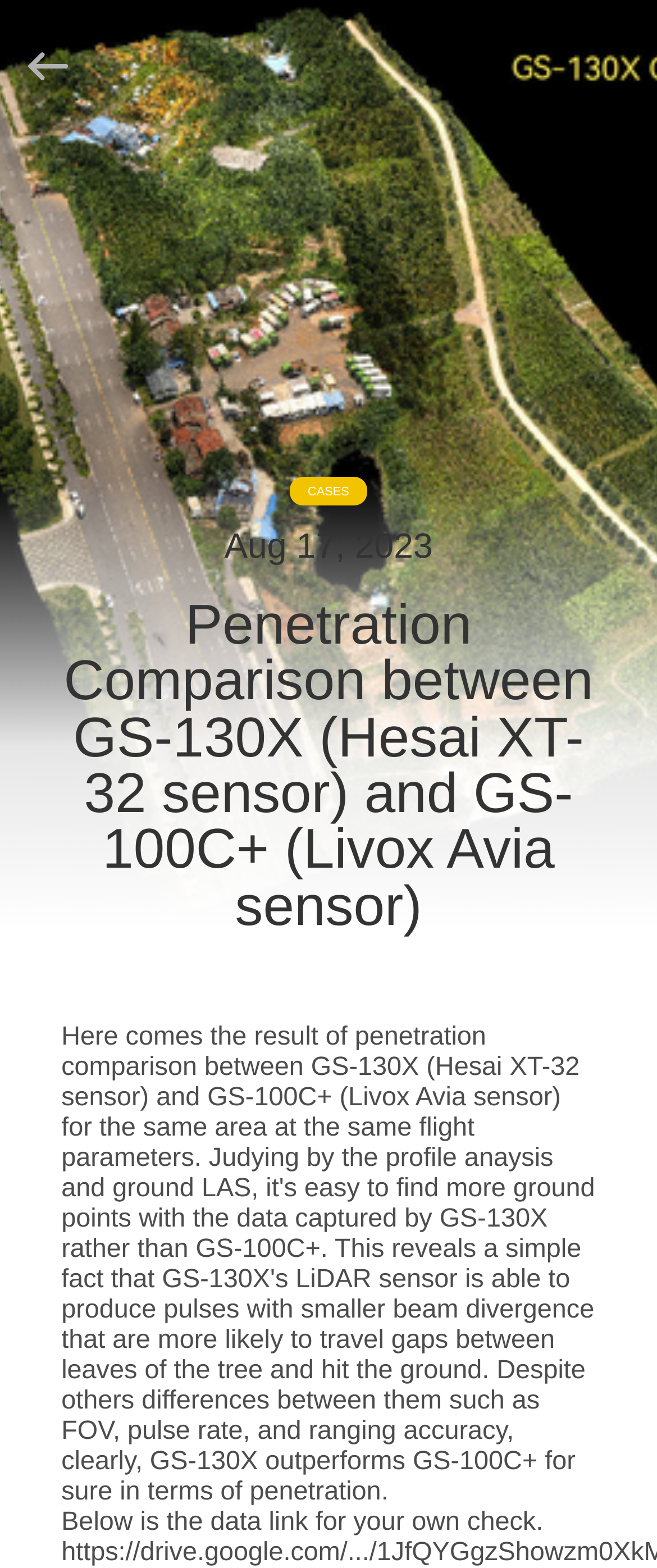Explain in detail what you observe on this webpage.

The webpage is about China Wuhan Geosun Navigation Technology Co., Ltd, showcasing a company case about penetration comparison between GS-130X (Hesai XT-32 sensor) and GS-100C+ (Livox Avia sensor). 

At the top, there is a search box that spans almost the entire width of the page. Below the search box, there are several links, including 'HOME', 'PRODUCTS', 'VIDEOS', 'ABOUT US', 'FACTORY TOUR', 'QUALITY CONTROL', and 'CONTACT US', which are aligned horizontally and take up a significant portion of the top section. 

On the top-right corner, there is a 'CHAT NOW' link. At the very bottom, there is a copyright notice that spans almost the entire width of the page.

The main content of the page is a company case, which is represented by an image that takes up the entire width of the page. Above the image, there is a link with the same title as the meta description. To the right of the image, there are two lines of text: 'CASES' and a date 'Aug 17, 2023'.

Below the image, there is a heading that summarizes the content of the company case. At the very bottom of the page, there is a paragraph of text that mentions a data link for further checking.